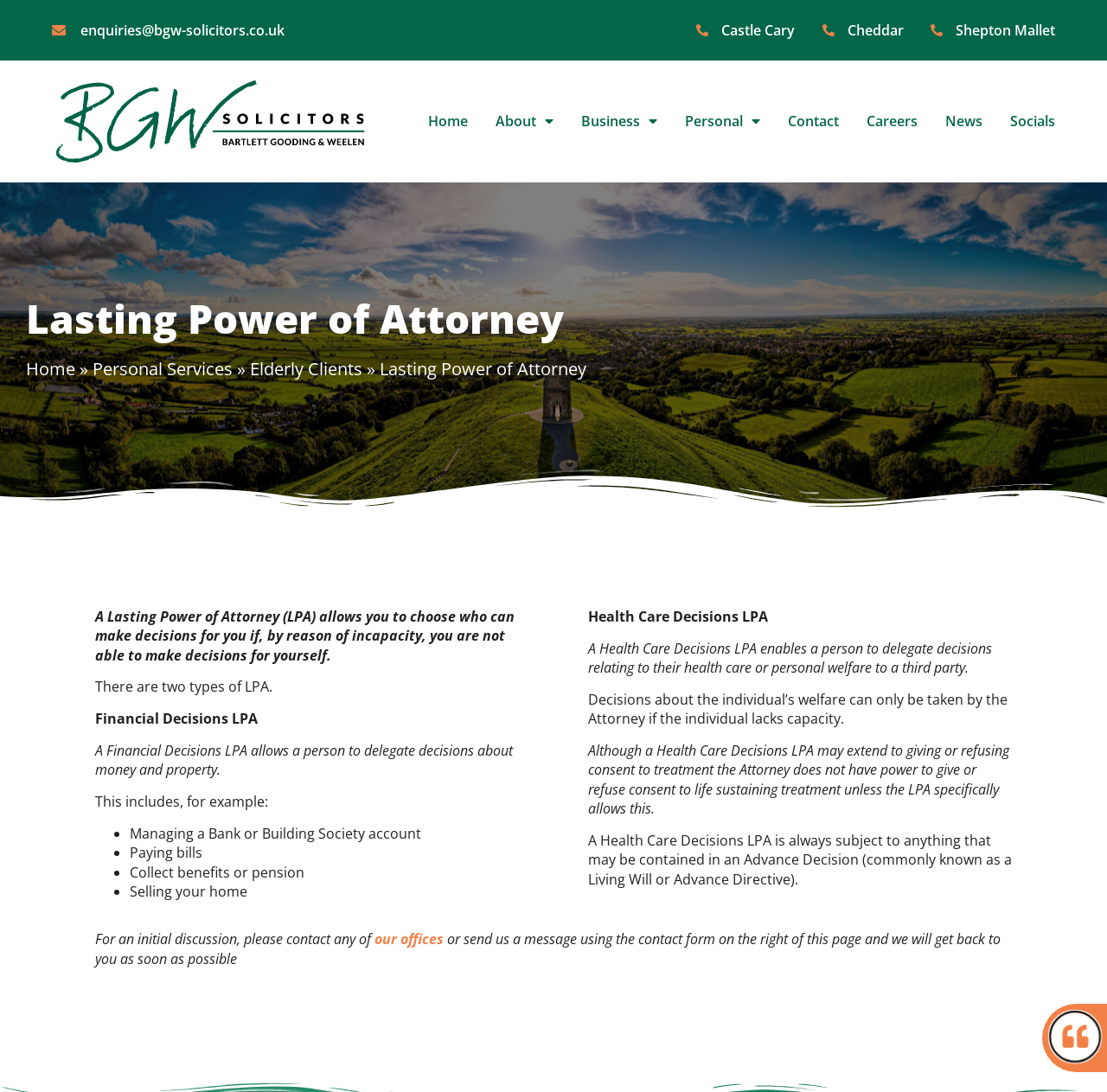Please find the bounding box coordinates of the element that needs to be clicked to perform the following instruction: "Contact the office using the link on the right". The bounding box coordinates should be four float numbers between 0 and 1, represented as [left, top, right, bottom].

[0.951, 0.929, 0.991, 0.969]